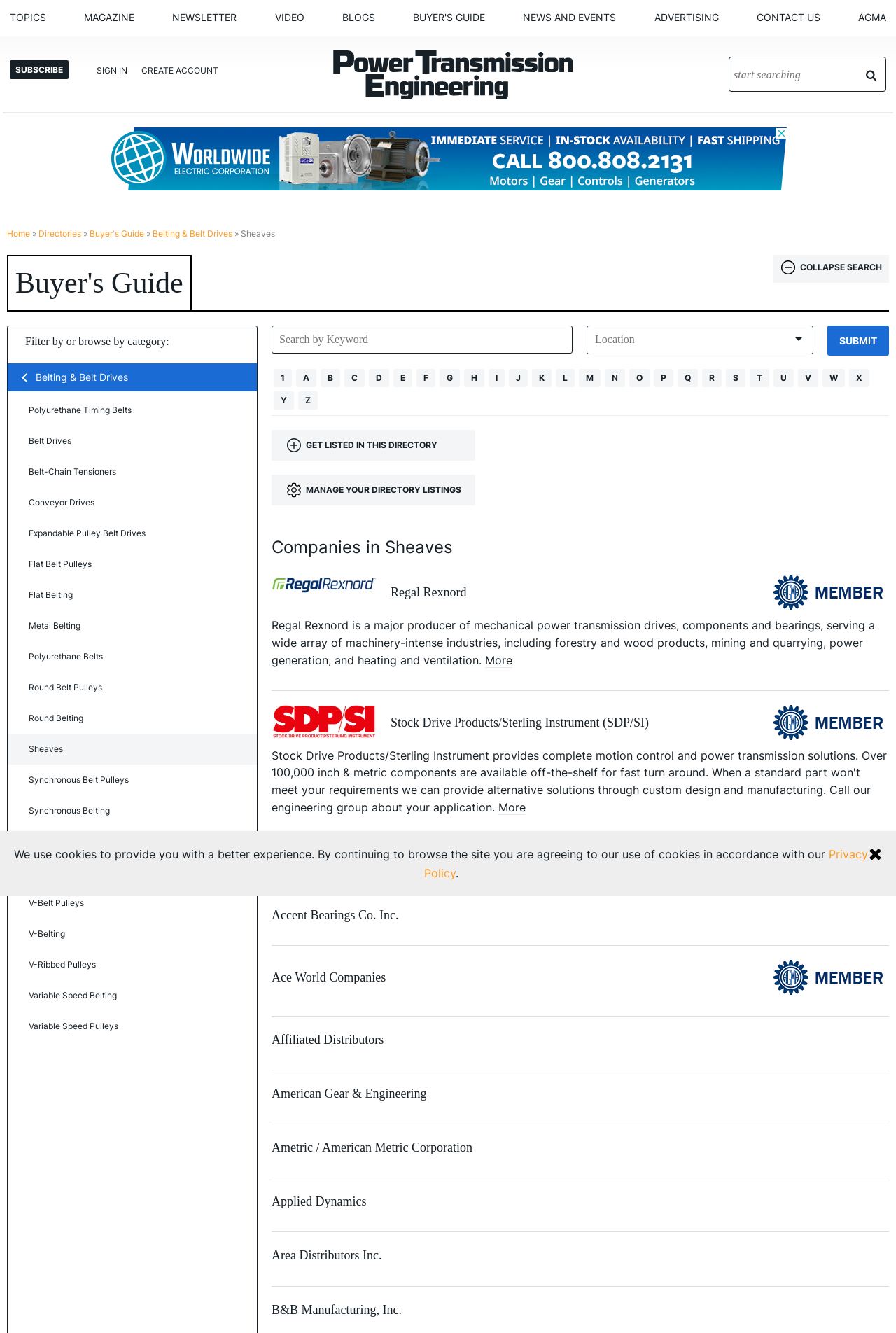Respond to the question below with a single word or phrase: What is the name of the magazine?

Power Transmission Engineering Magazine